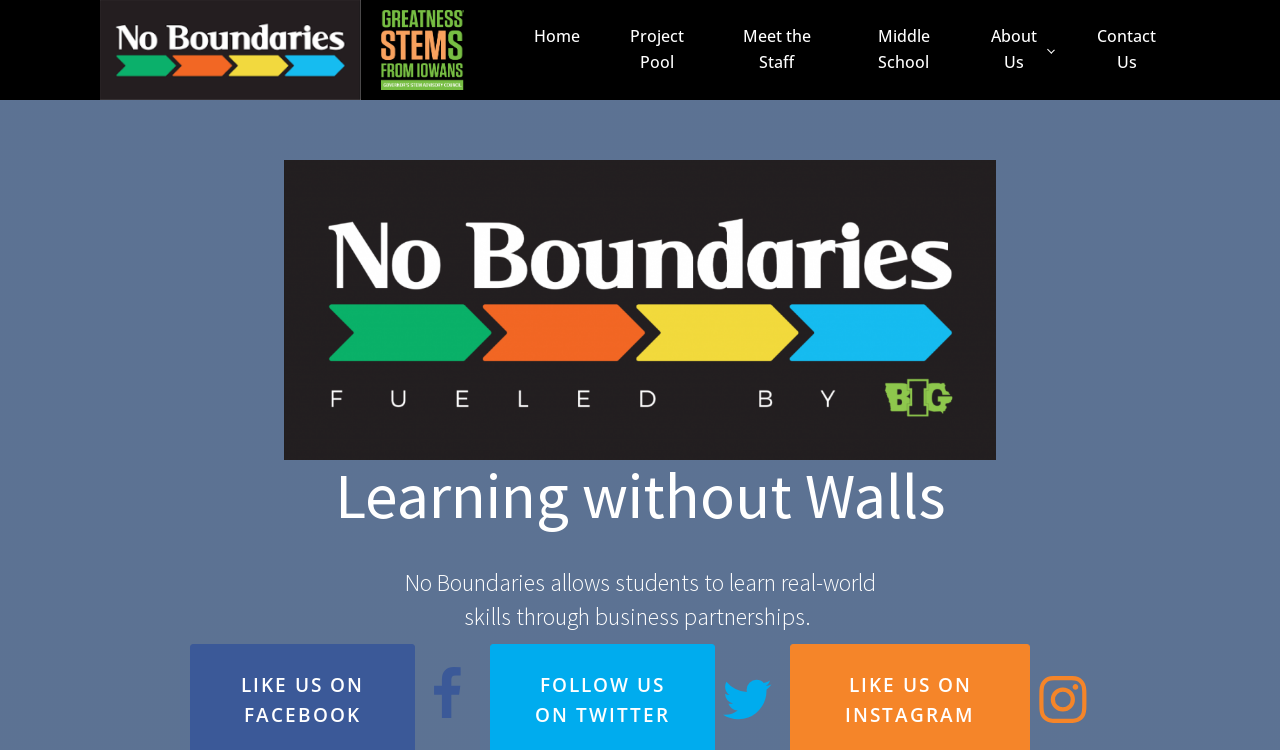Provide the bounding box coordinates of the HTML element this sentence describes: "Watch Turbo Charged Videos".

None